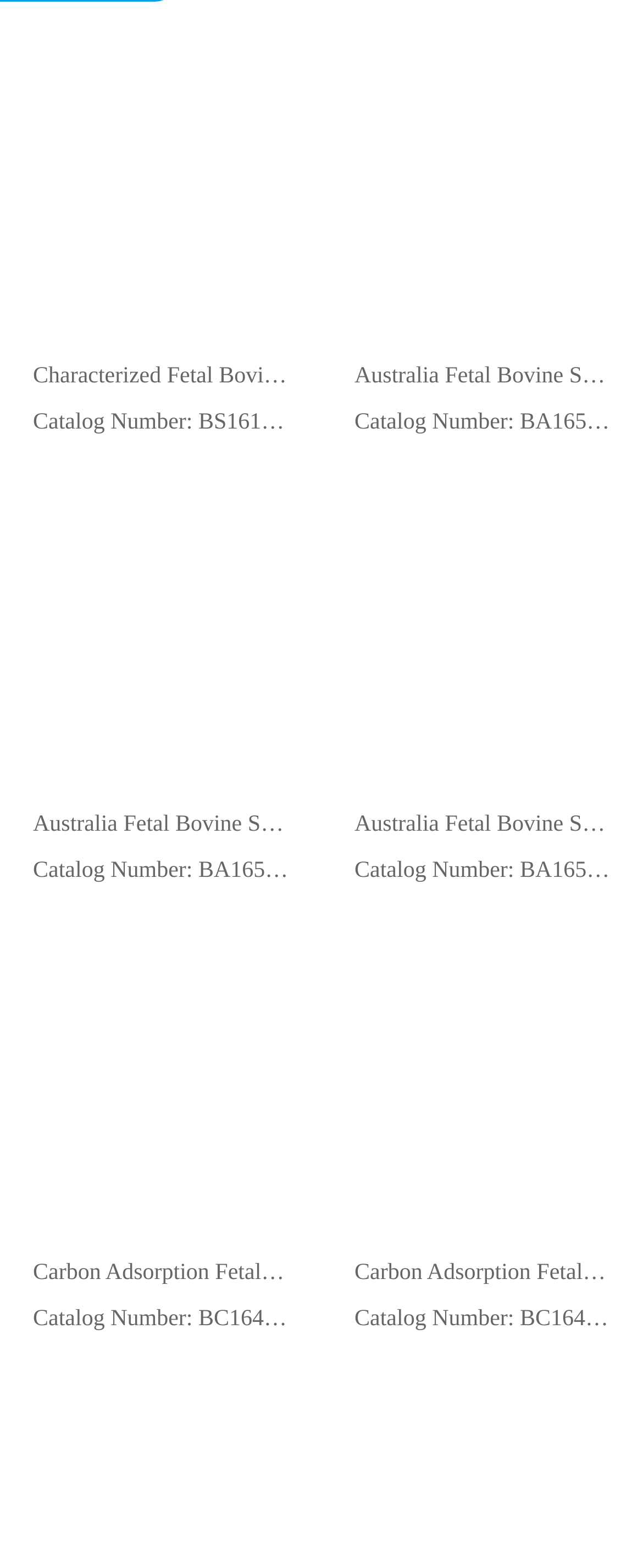Are all products from the same manufacturer?
Give a single word or phrase answer based on the content of the image.

Unknown